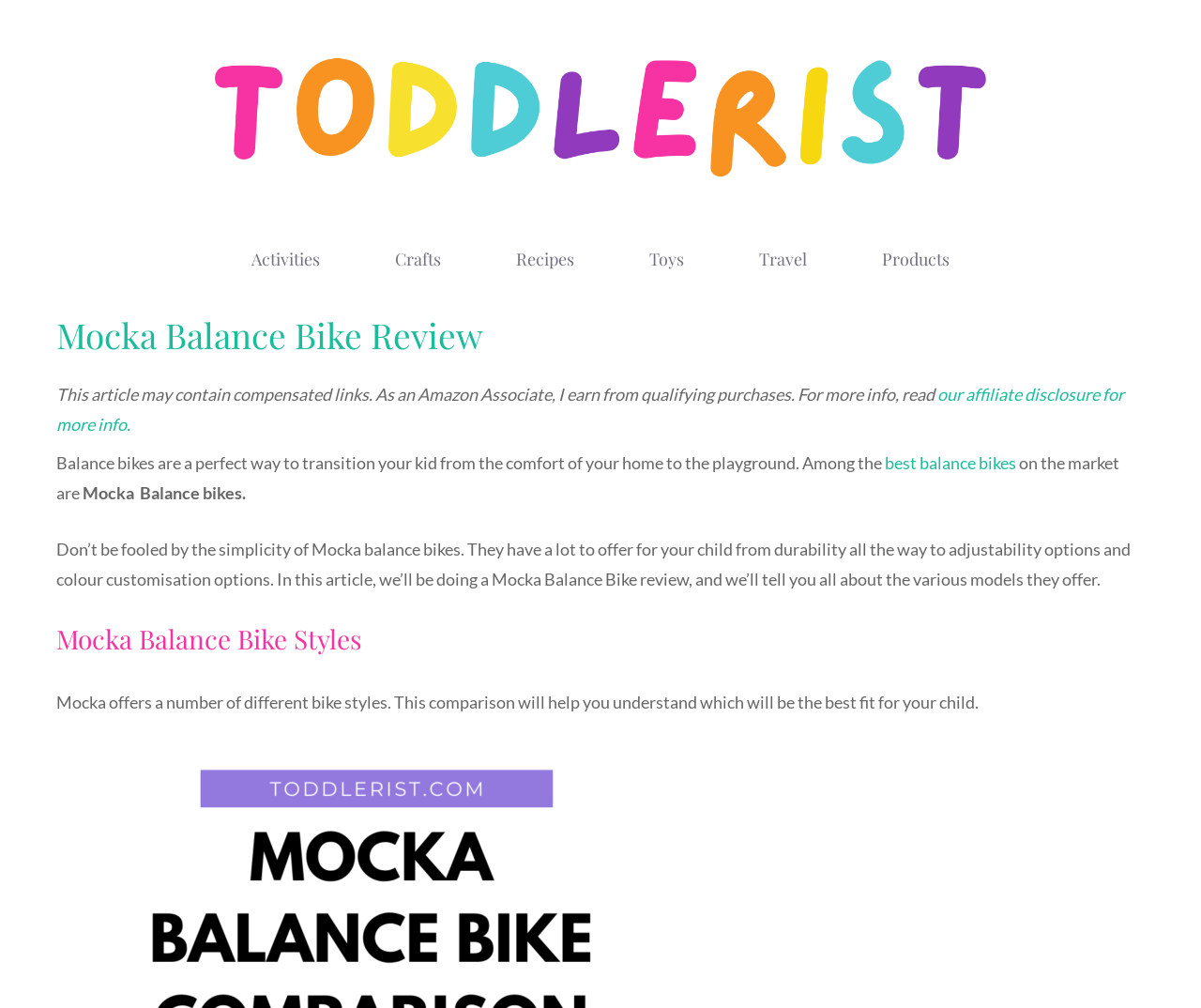What is the name of the website?
Deliver a detailed and extensive answer to the question.

I determined the name of the website by looking at the banner element at the top of the page, which contains a link with the text 'Toddlerist'.